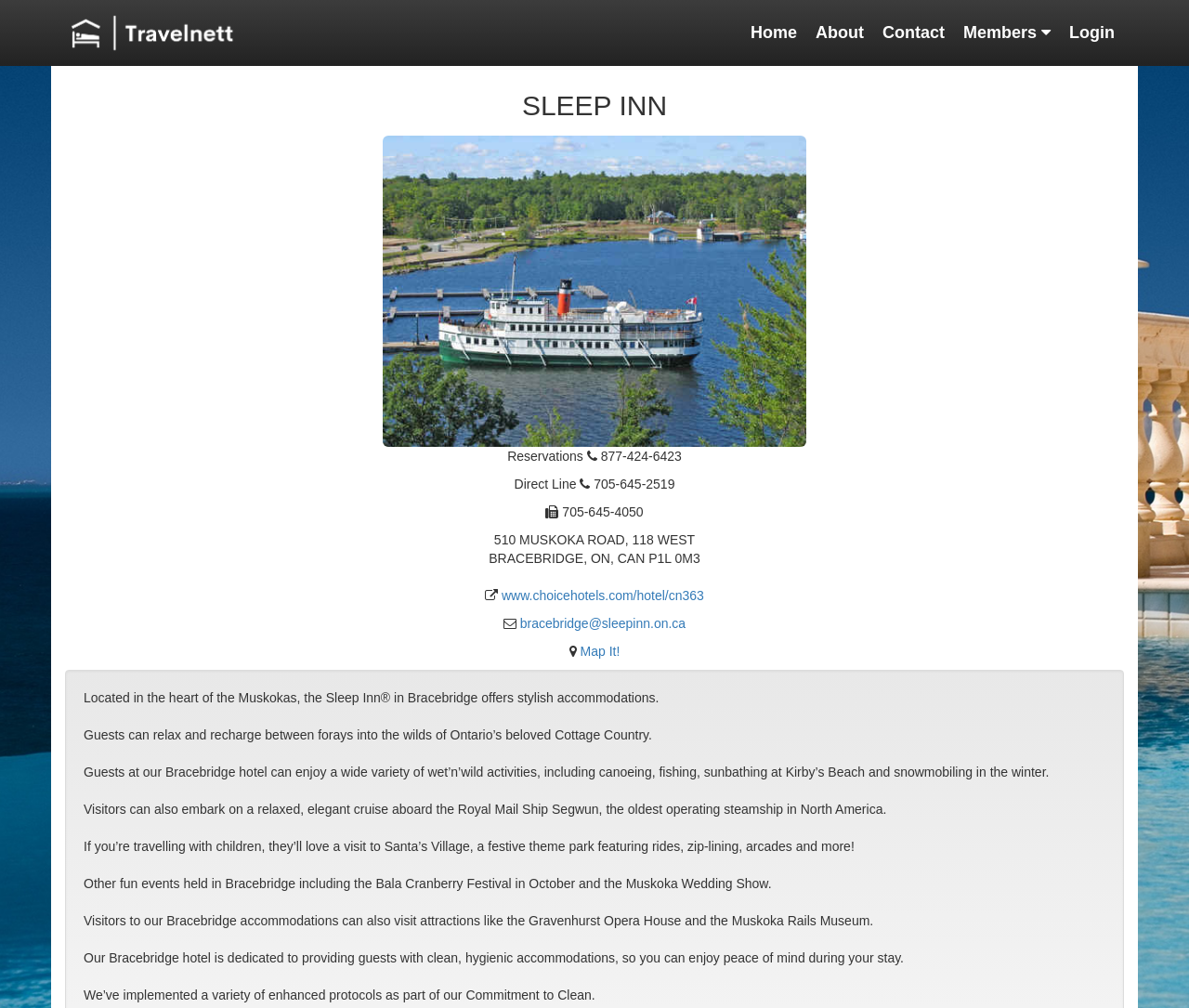Point out the bounding box coordinates of the section to click in order to follow this instruction: "get directions".

[0.488, 0.639, 0.521, 0.653]